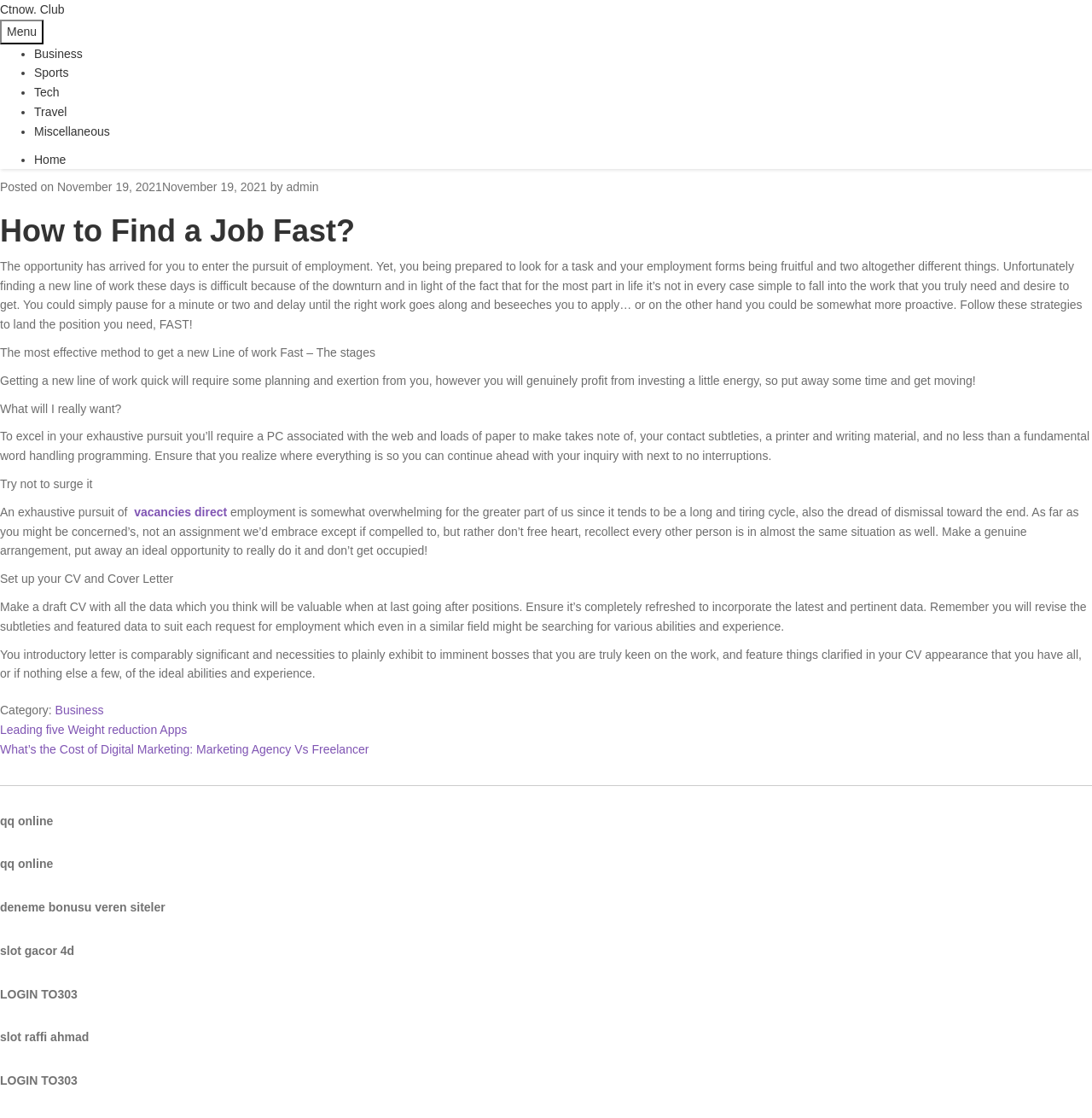Pinpoint the bounding box coordinates of the clickable area necessary to execute the following instruction: "Click on the 'Home' link in the navigation menu". The coordinates should be given as four float numbers between 0 and 1, namely [left, top, right, bottom].

[0.031, 0.136, 0.06, 0.149]